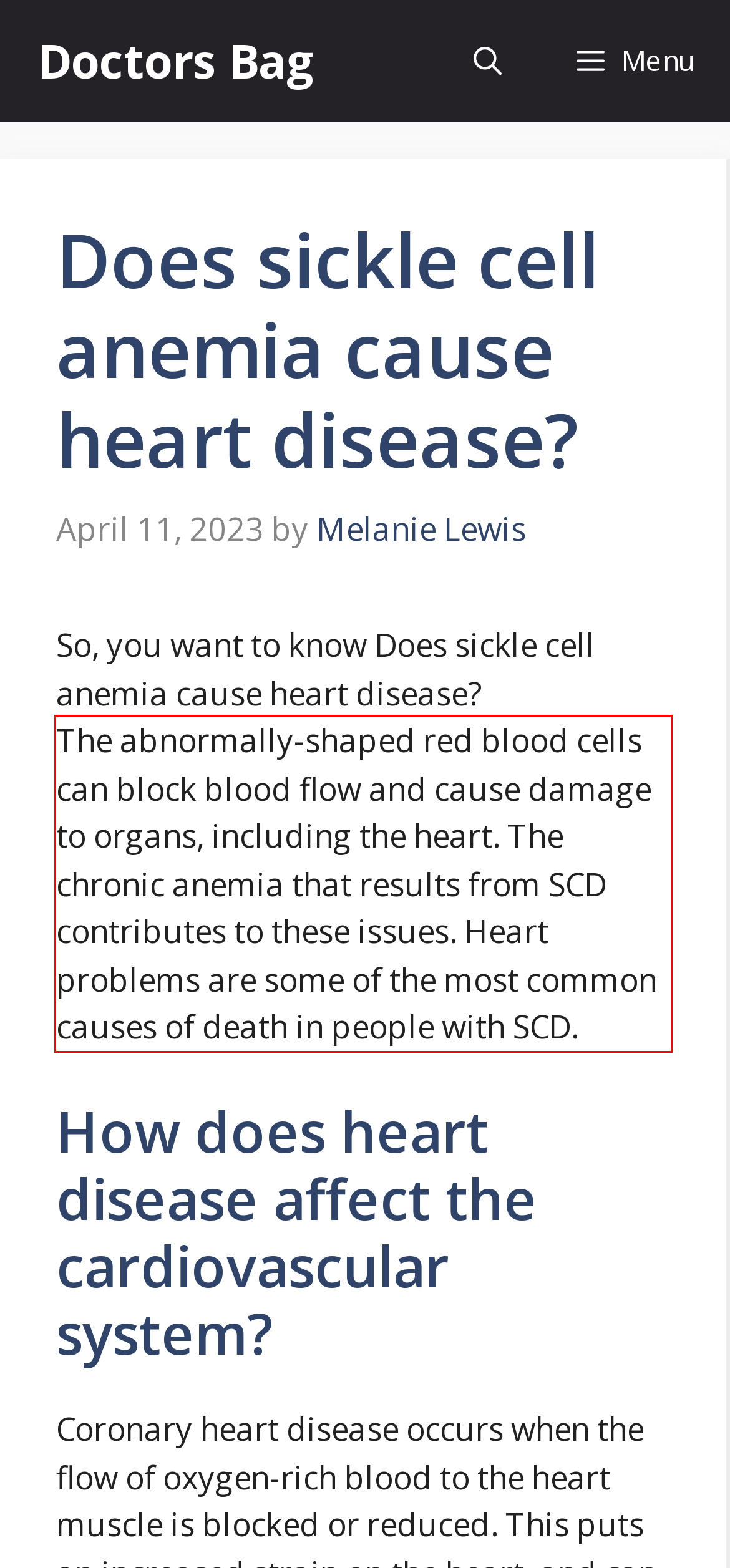Given the screenshot of the webpage, identify the red bounding box, and recognize the text content inside that red bounding box.

The abnormally-shaped red blood cells can block blood flow and cause damage to organs, including the heart. The chronic anemia that results from SCD contributes to these issues. Heart problems are some of the most common causes of death in people with SCD.